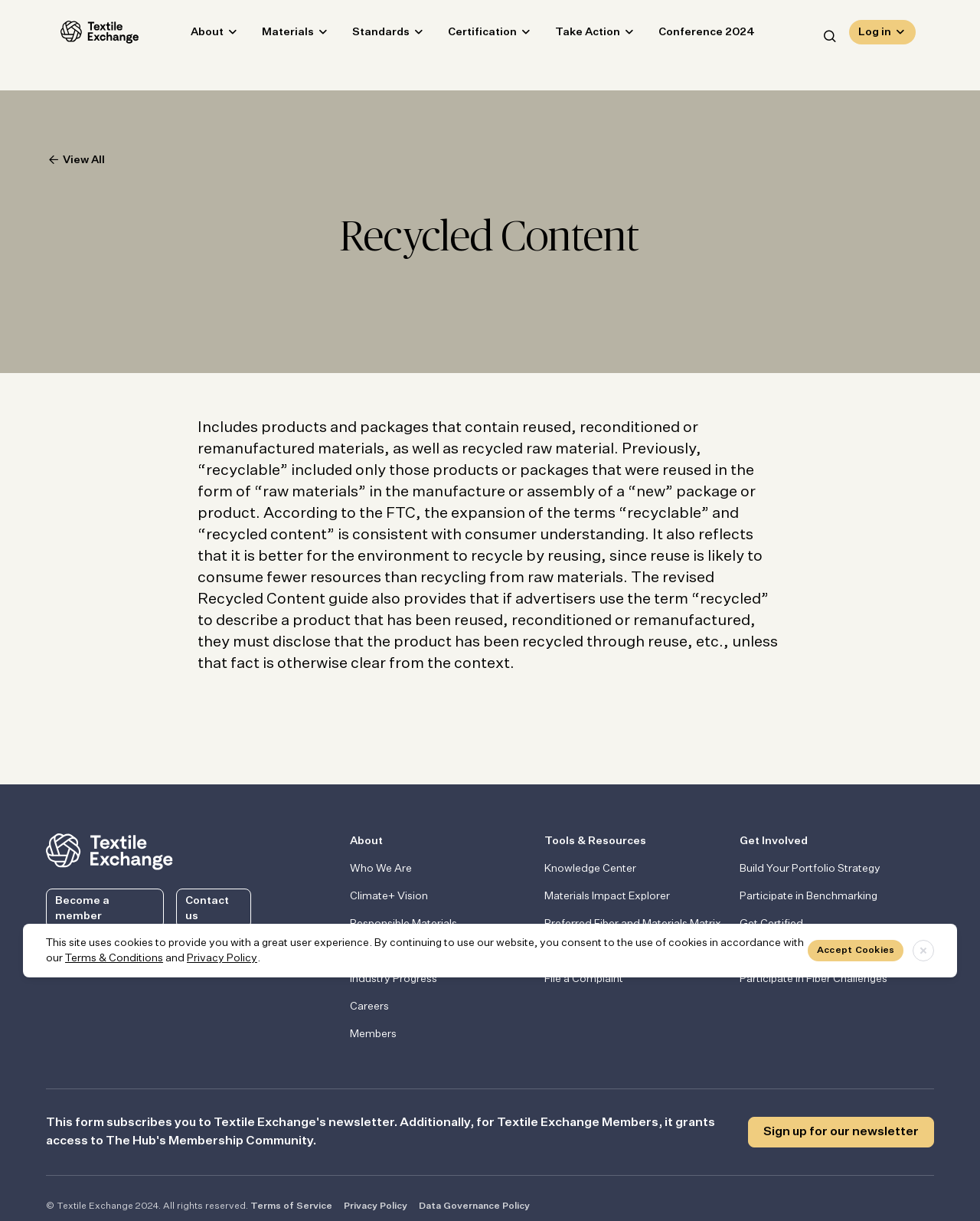Bounding box coordinates should be in the format (top-left x, top-left y, bottom-right x, bottom-right y) and all values should be floating point numbers between 0 and 1. Determine the bounding box coordinate for the UI element described as: Find a Certified Company

[0.754, 0.773, 0.941, 0.785]